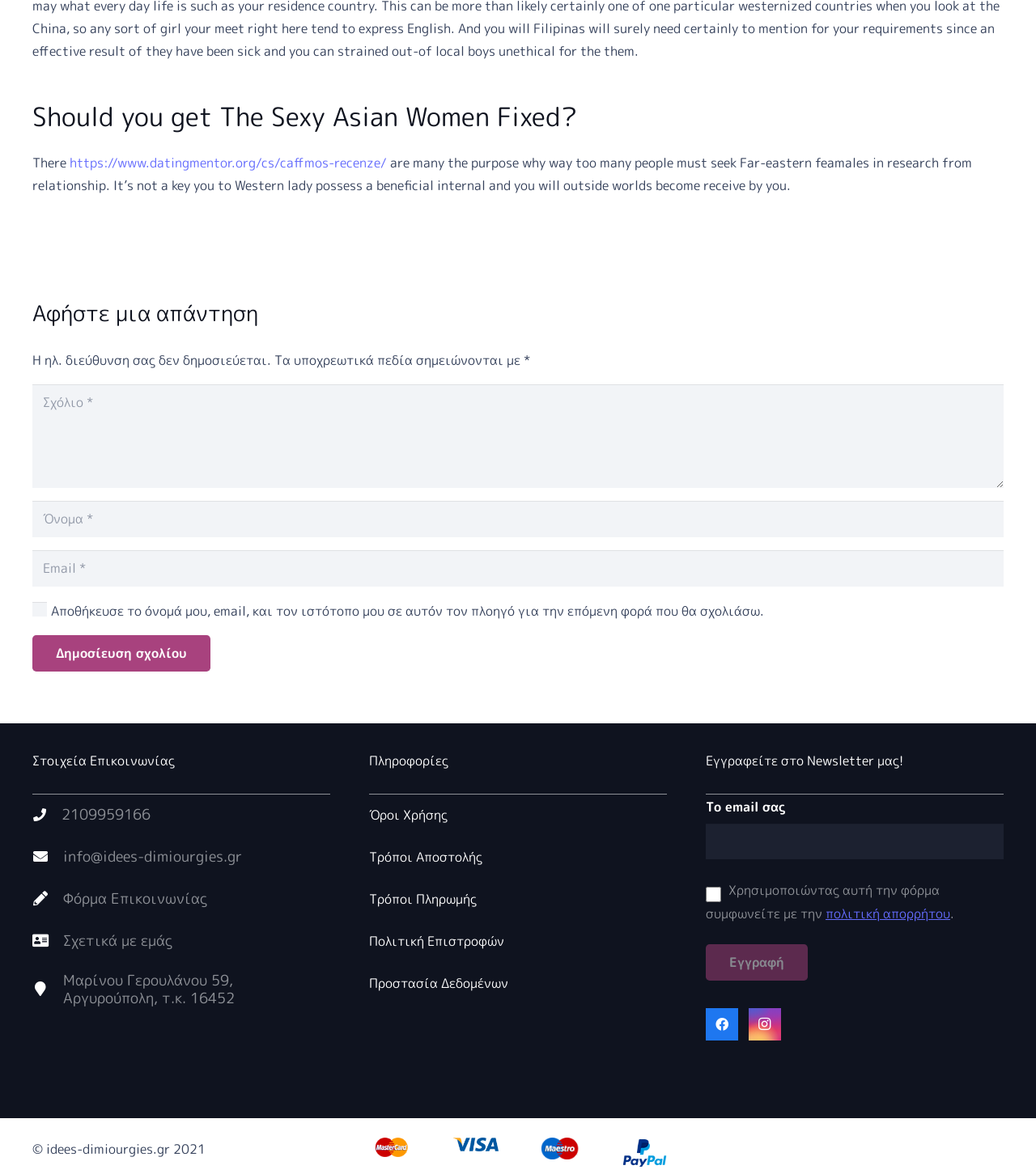Provide a one-word or short-phrase response to the question:
What is the checkbox below the 'Σχόλιο' textbox for?

Save my name, email, and website